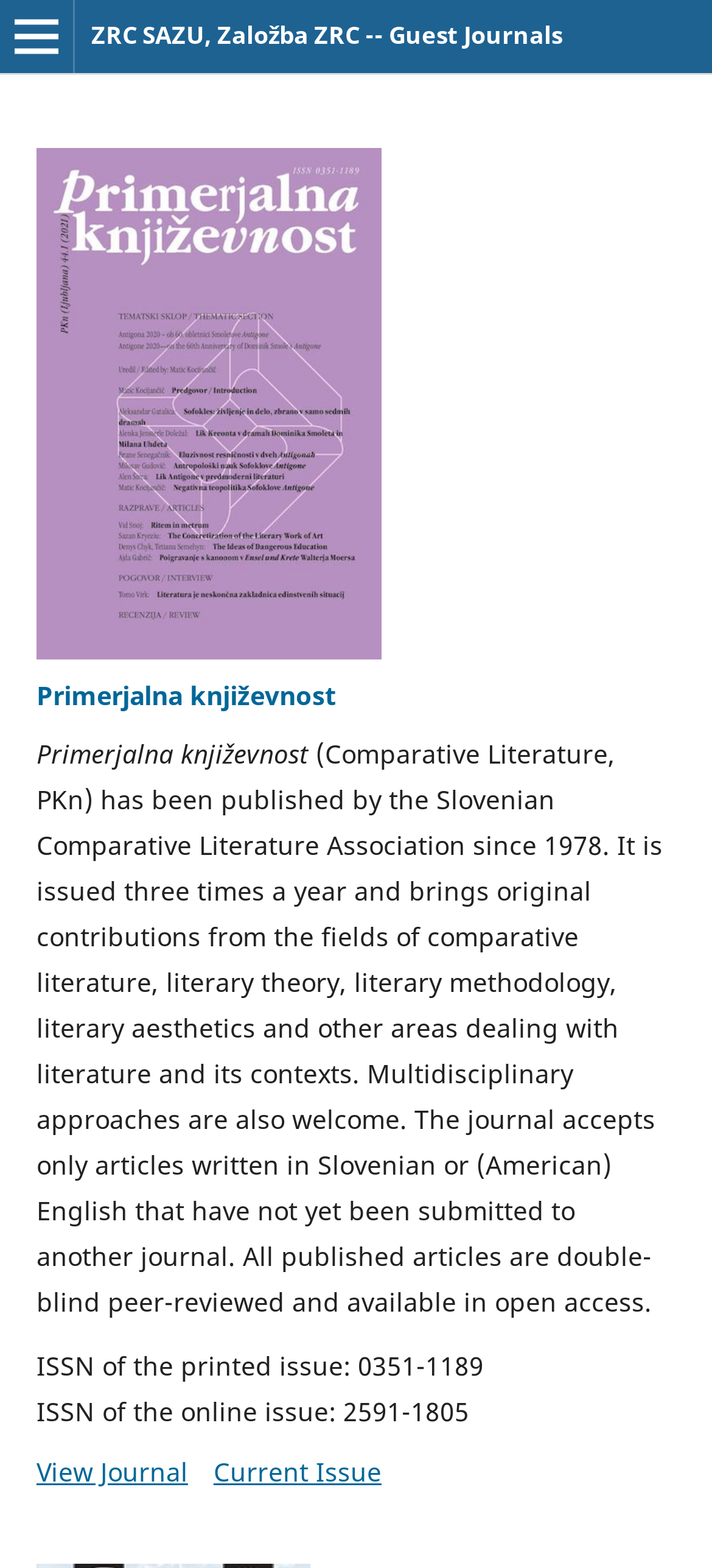Please answer the following query using a single word or phrase: 
How often is the journal issued?

Three times a year